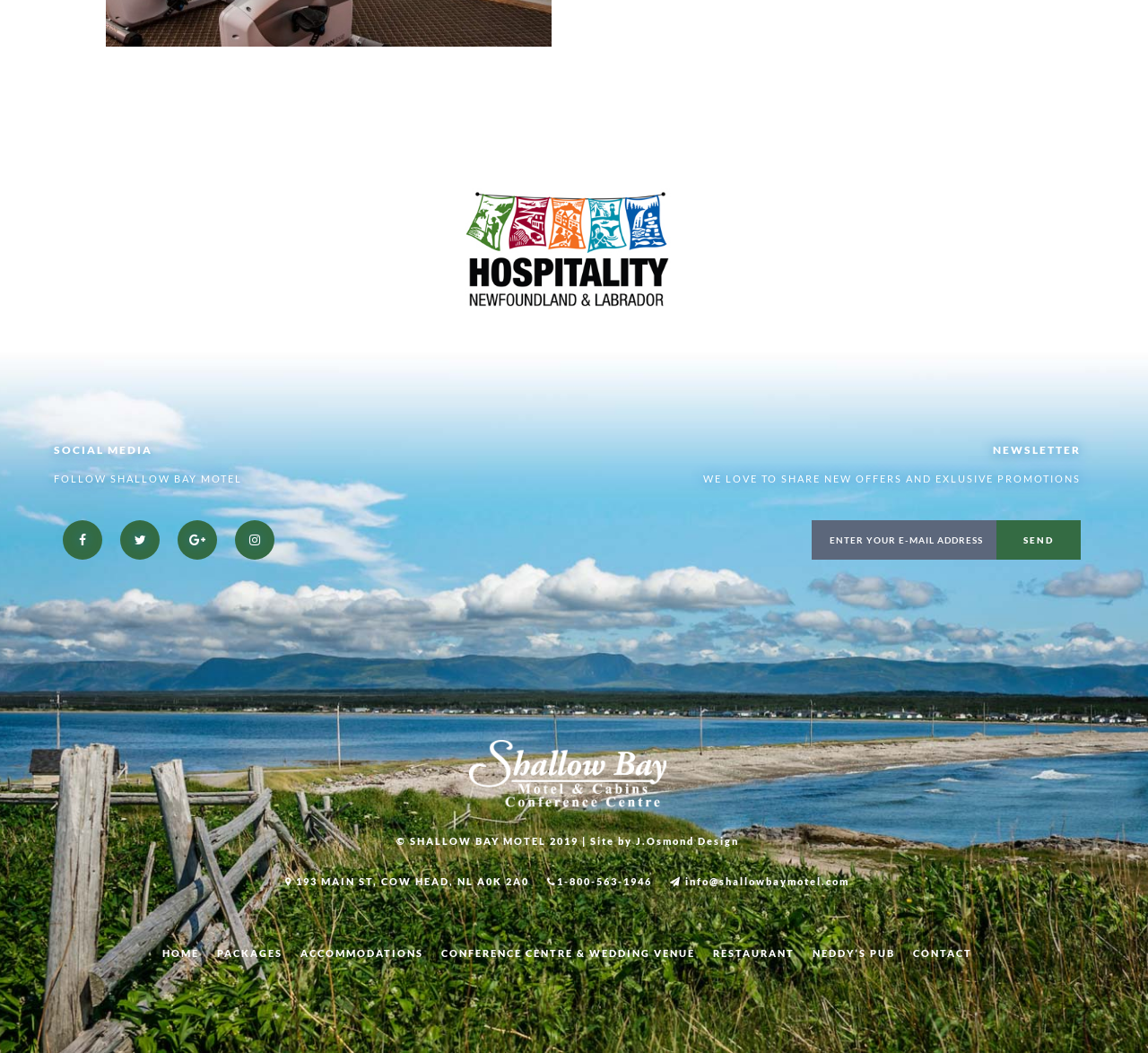What is the theme of the website?
Refer to the image and give a detailed response to the question.

The link 'grandium Theme' is present at the bottom of the webpage, suggesting that the website is using the Grandium theme.